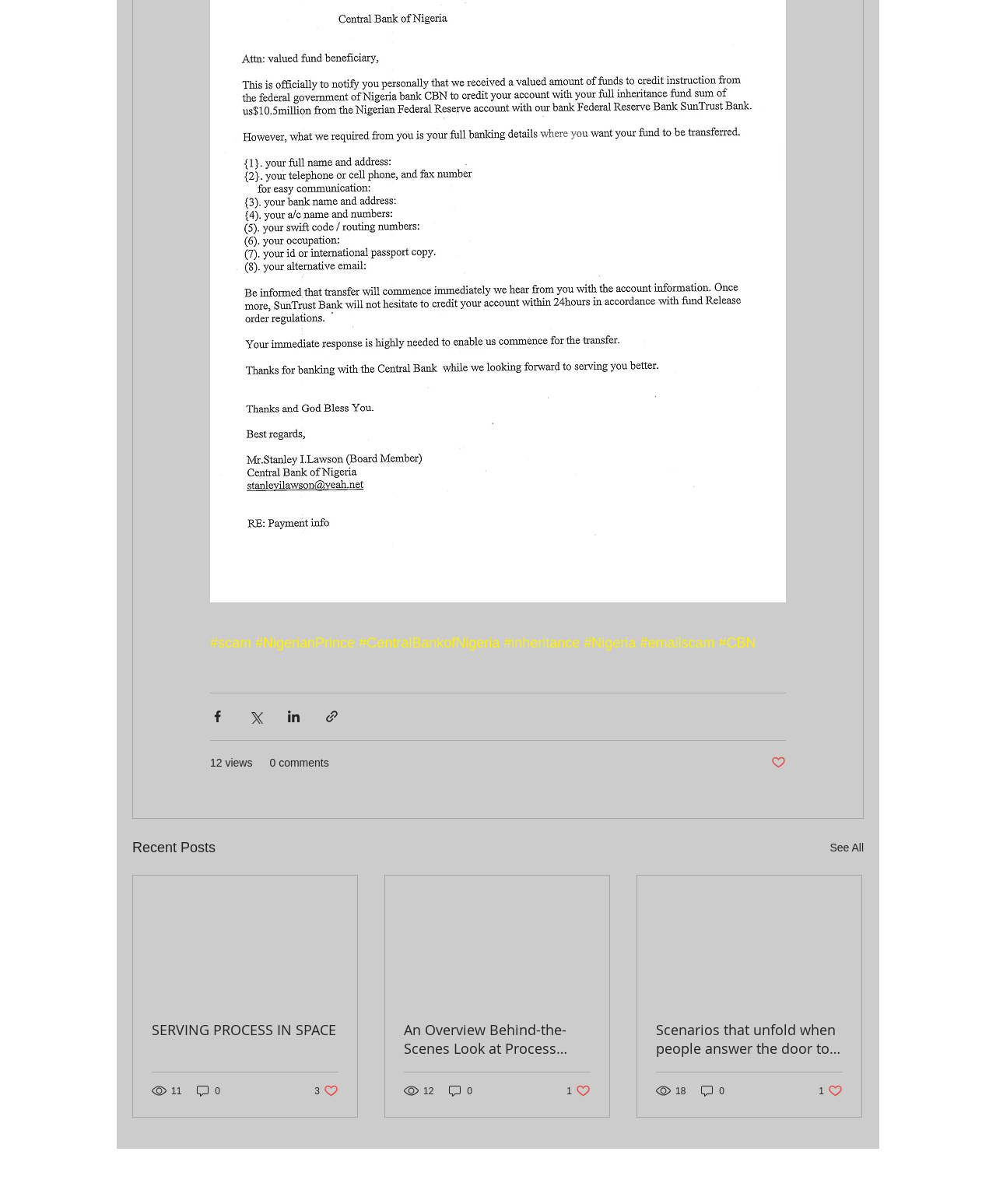Determine the bounding box coordinates for the UI element with the following description: "12". The coordinates should be four float numbers between 0 and 1, represented as [left, top, right, bottom].

[0.405, 0.9, 0.437, 0.912]